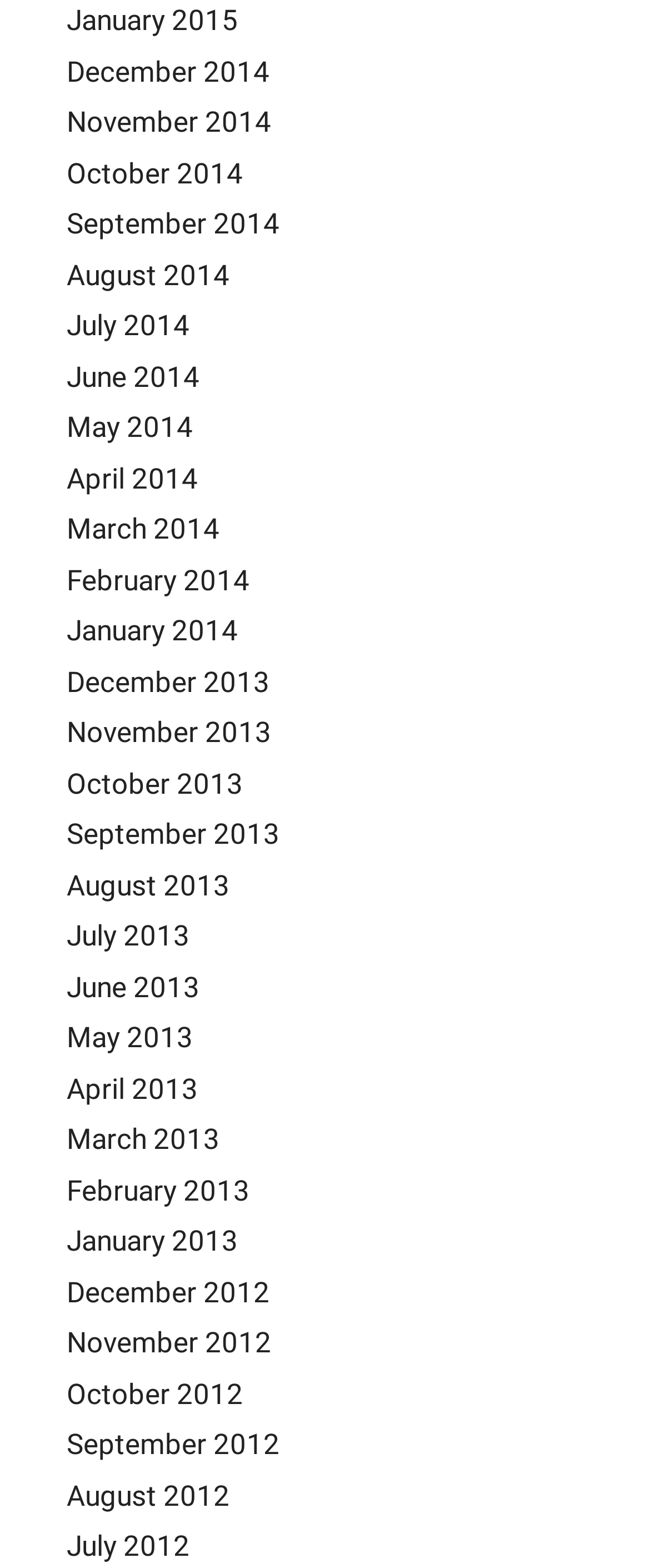Provide a brief response to the question below using a single word or phrase: 
How many links are there in the first row?

6